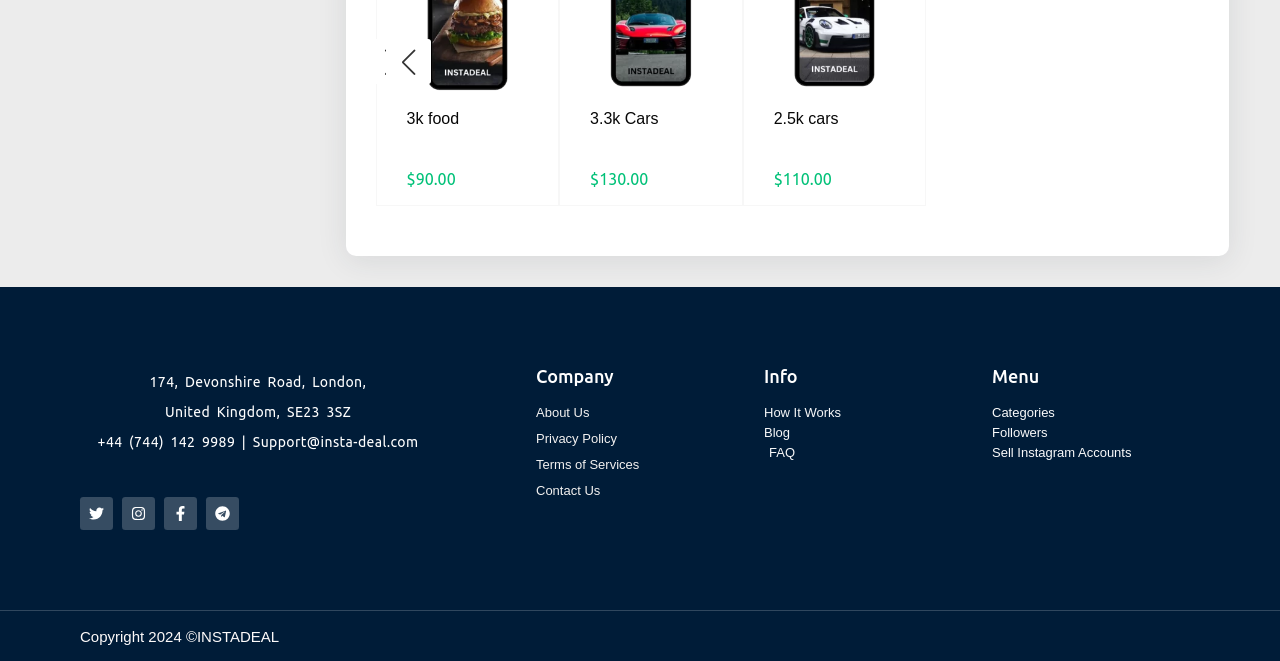Please specify the bounding box coordinates of the area that should be clicked to accomplish the following instruction: "Go to How It Works". The coordinates should consist of four float numbers between 0 and 1, i.e., [left, top, right, bottom].

[0.597, 0.613, 0.759, 0.636]